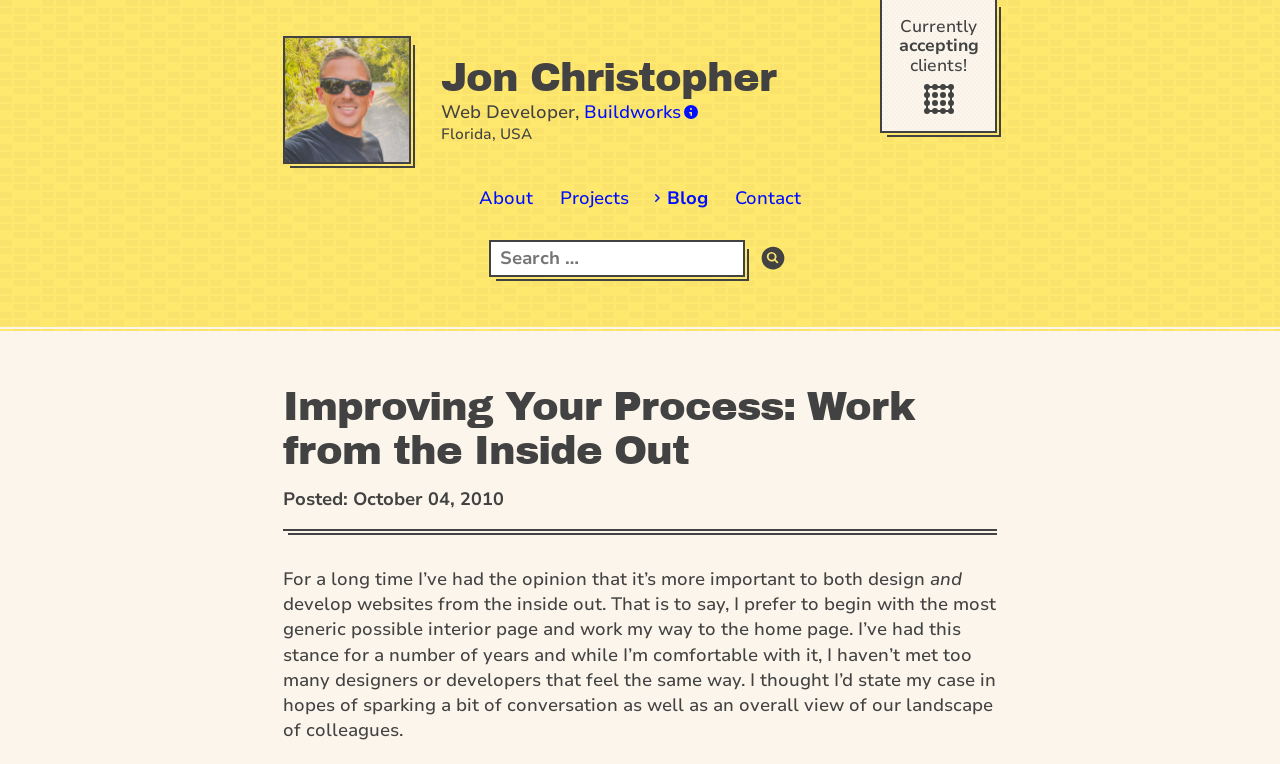Extract the bounding box coordinates for the UI element described by the text: "alt="Photo of Jon Christopher"". The coordinates should be in the form of [left, top, right, bottom] with values between 0 and 1.

[0.222, 0.05, 0.319, 0.212]